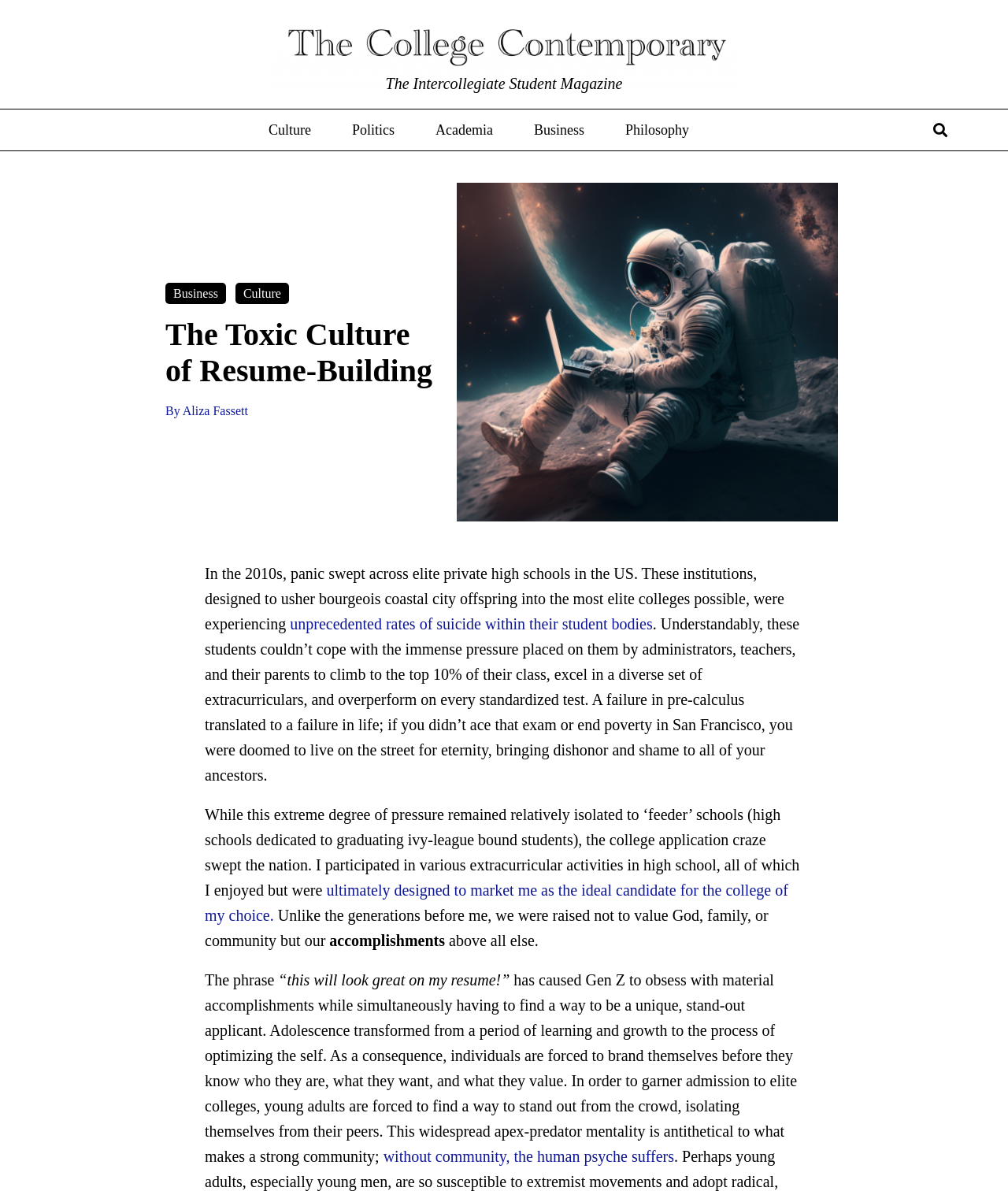Please indicate the bounding box coordinates for the clickable area to complete the following task: "Read the article by Aliza Fassett". The coordinates should be specified as four float numbers between 0 and 1, i.e., [left, top, right, bottom].

[0.164, 0.34, 0.246, 0.351]